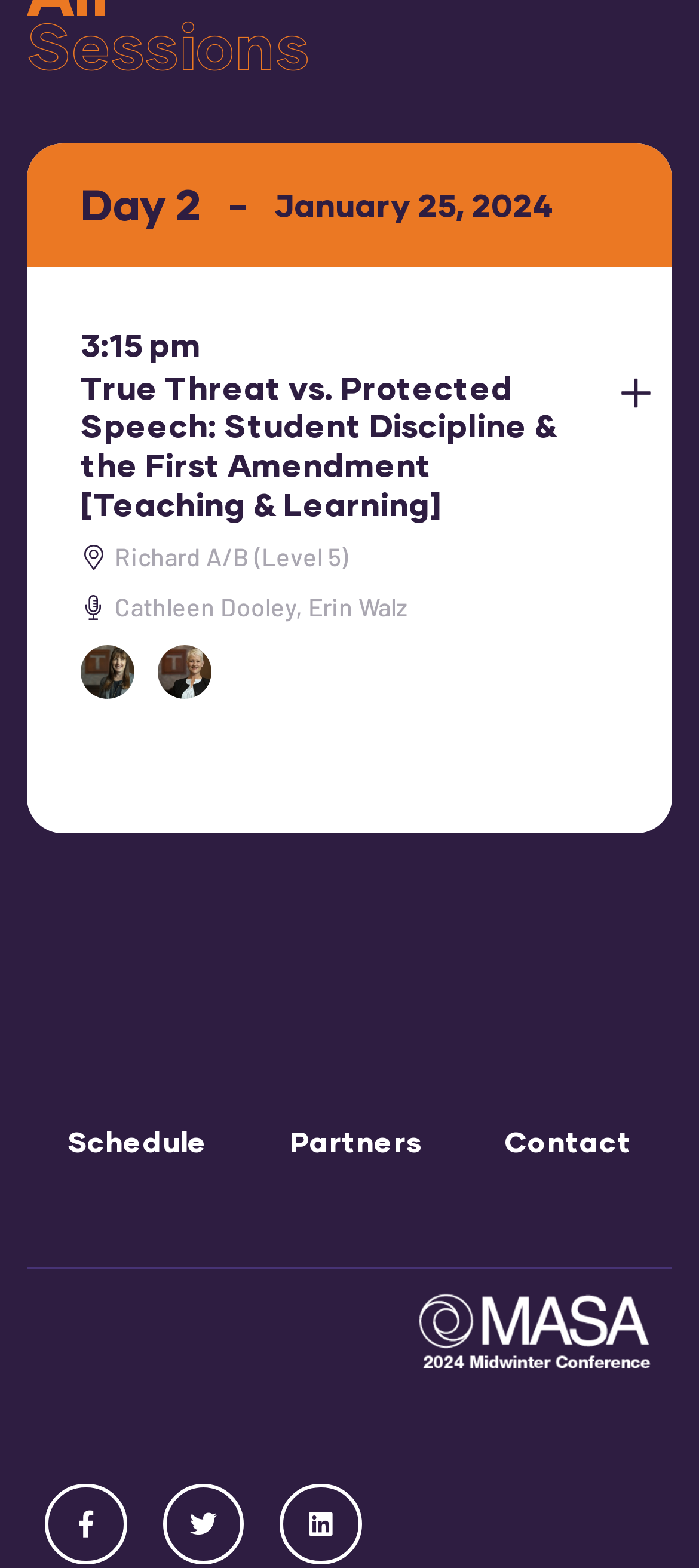How many social media links are there at the bottom of the webpage?
Look at the screenshot and give a one-word or phrase answer.

3